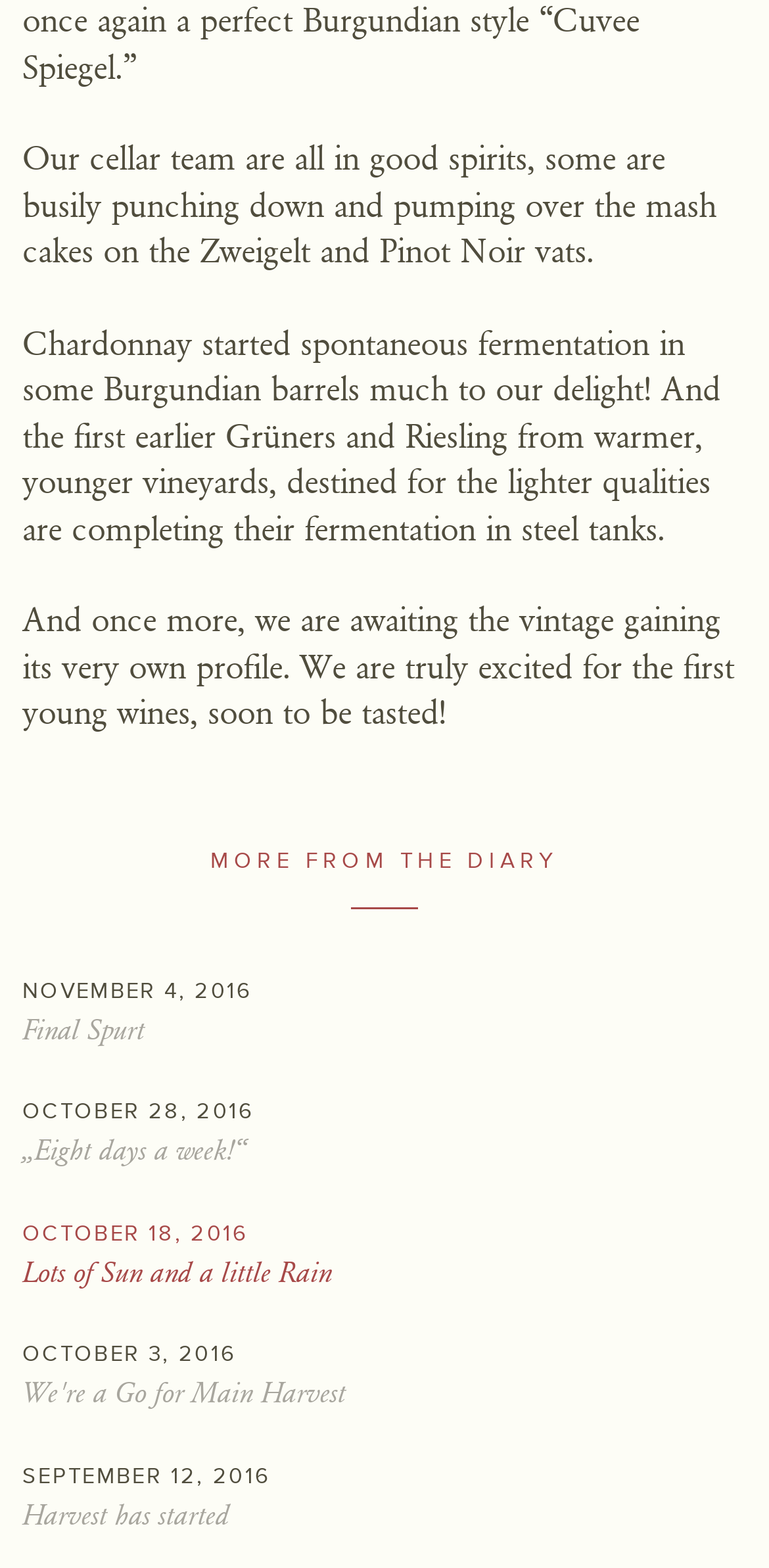Refer to the element description Online shop and identify the corresponding bounding box in the screenshot. Format the coordinates as (top-left x, top-left y, bottom-right x, bottom-right y) with values in the range of 0 to 1.

[0.377, 0.08, 0.623, 0.11]